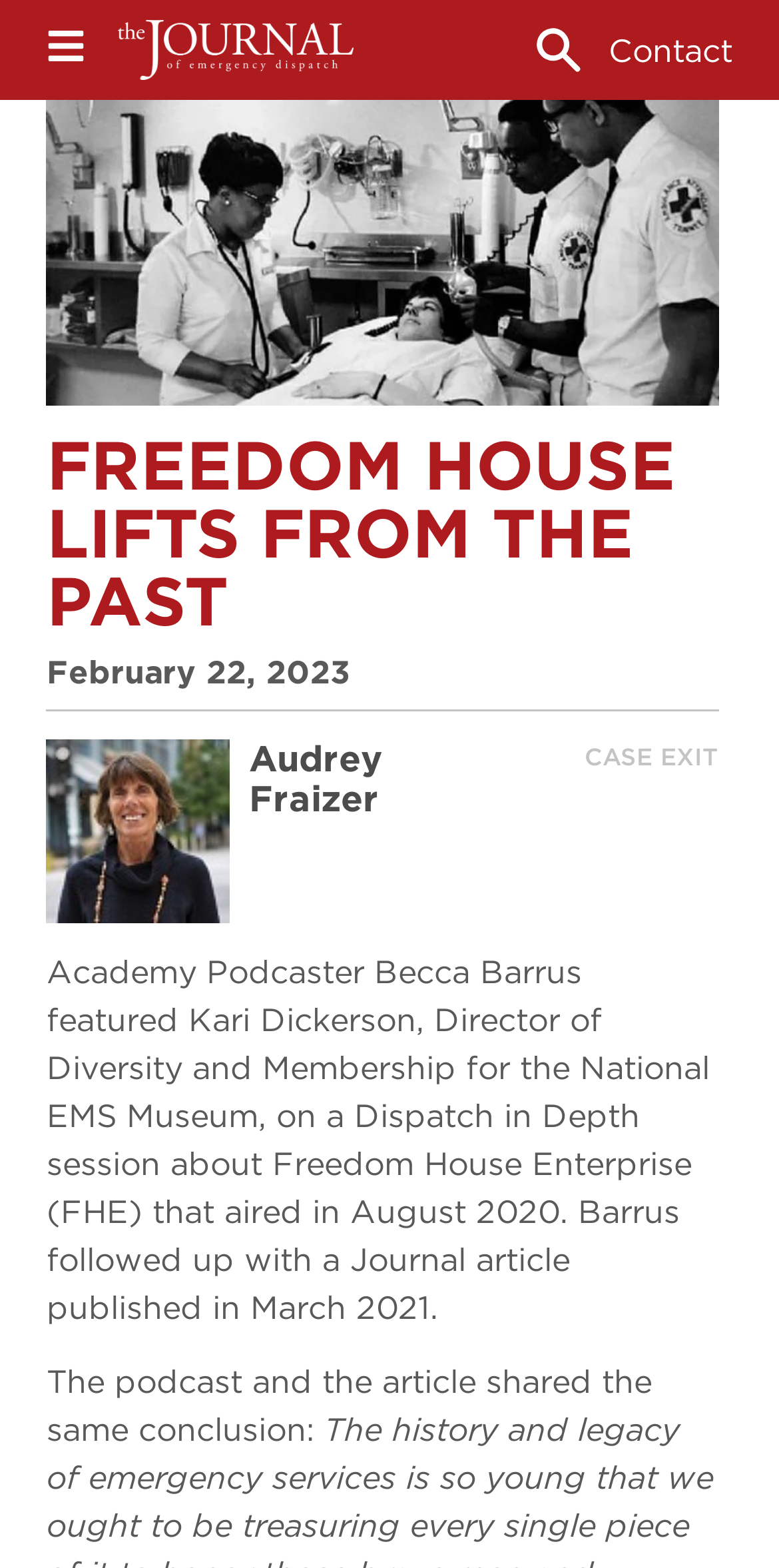Please identify the primary heading of the webpage and give its text content.

FREEDOM HOUSE LIFTS FROM THE PAST